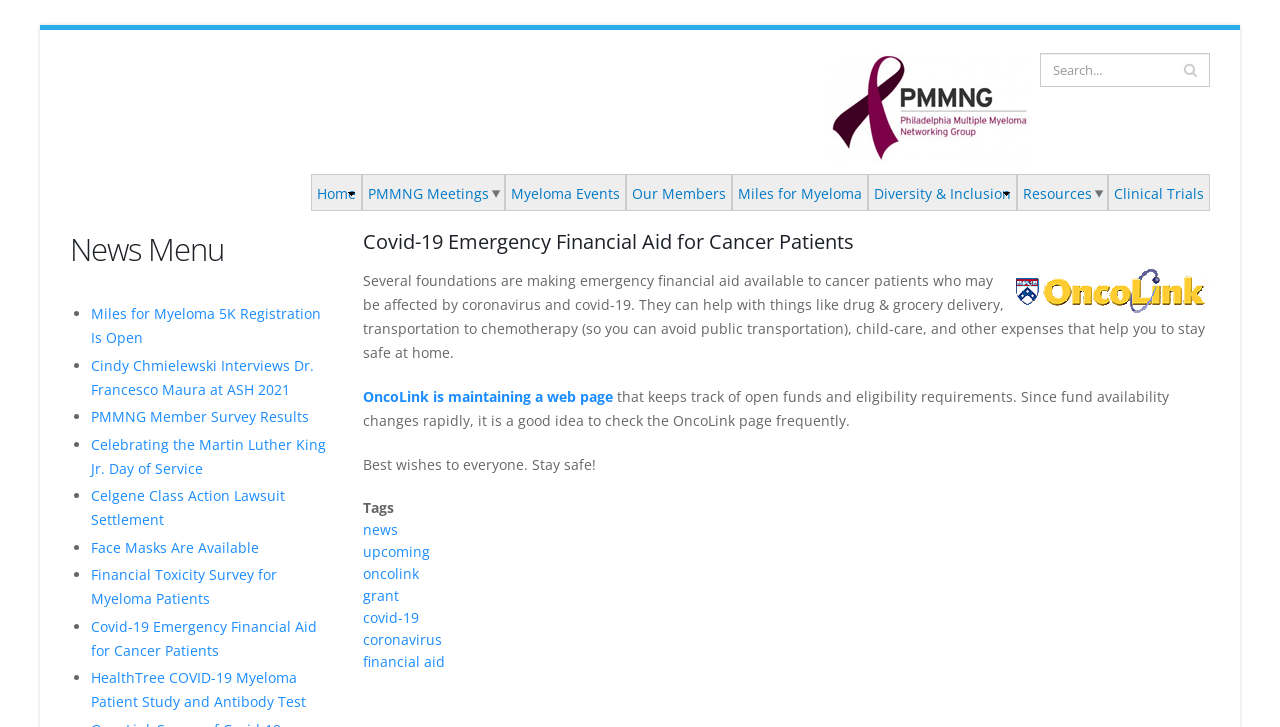Please find the bounding box coordinates of the section that needs to be clicked to achieve this instruction: "Search for something".

[0.812, 0.073, 0.945, 0.12]